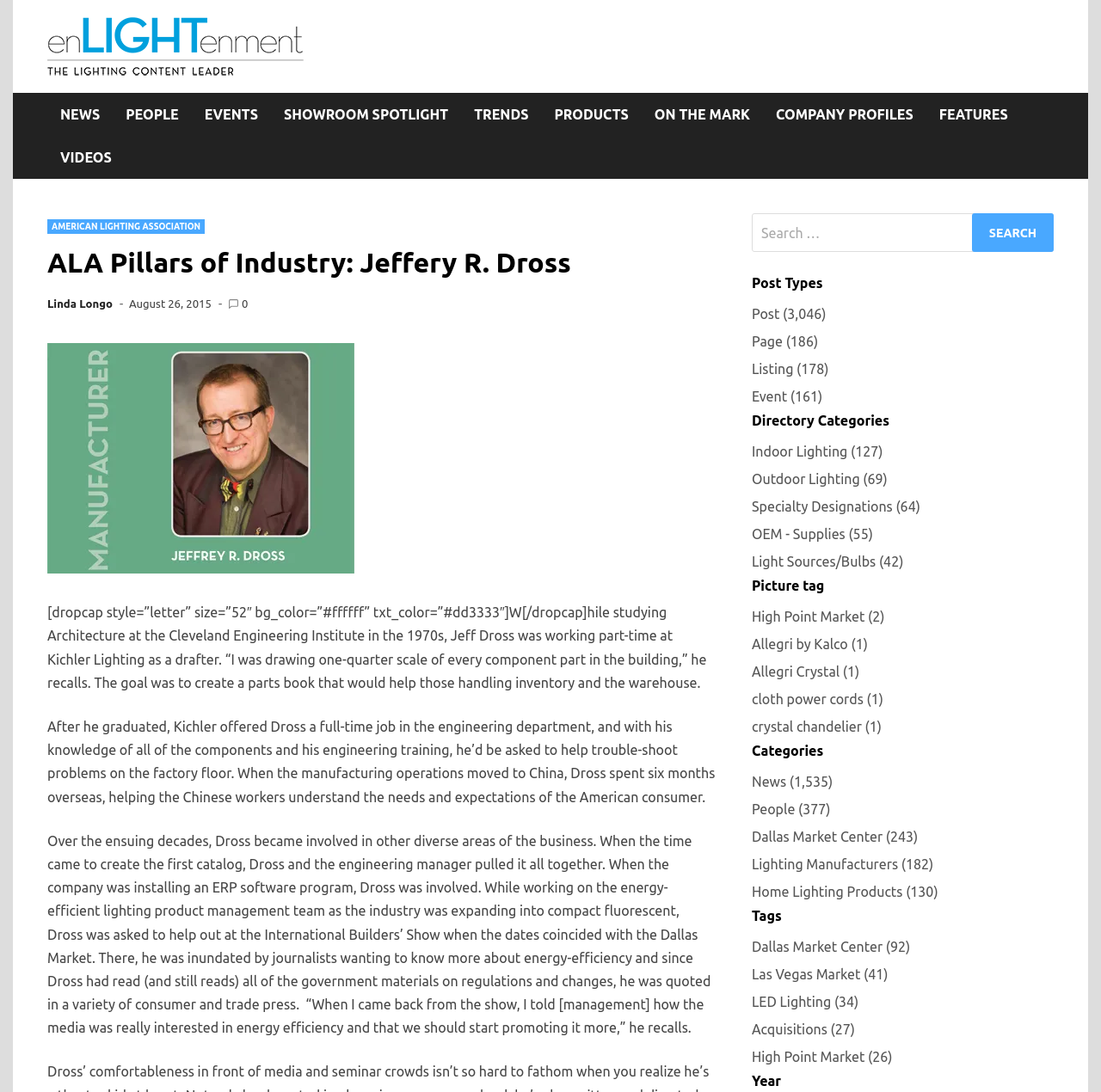Please answer the following question using a single word or phrase: 
What is the name of the company where Jeffery R. Dross worked?

Kichler Lighting